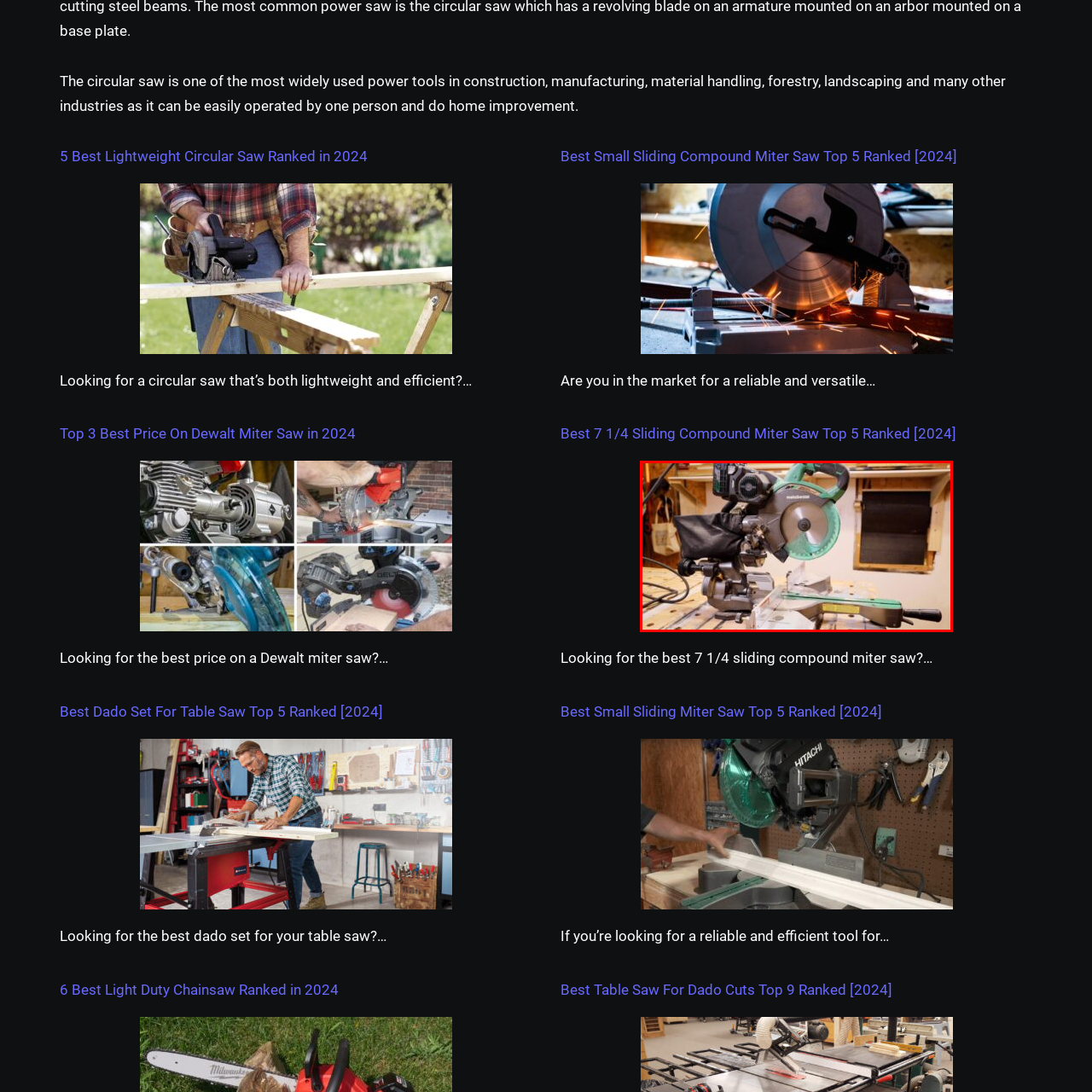Focus on the image encased in the red box and respond to the question with a single word or phrase:
What is the color scheme of the saw?

Green and grey